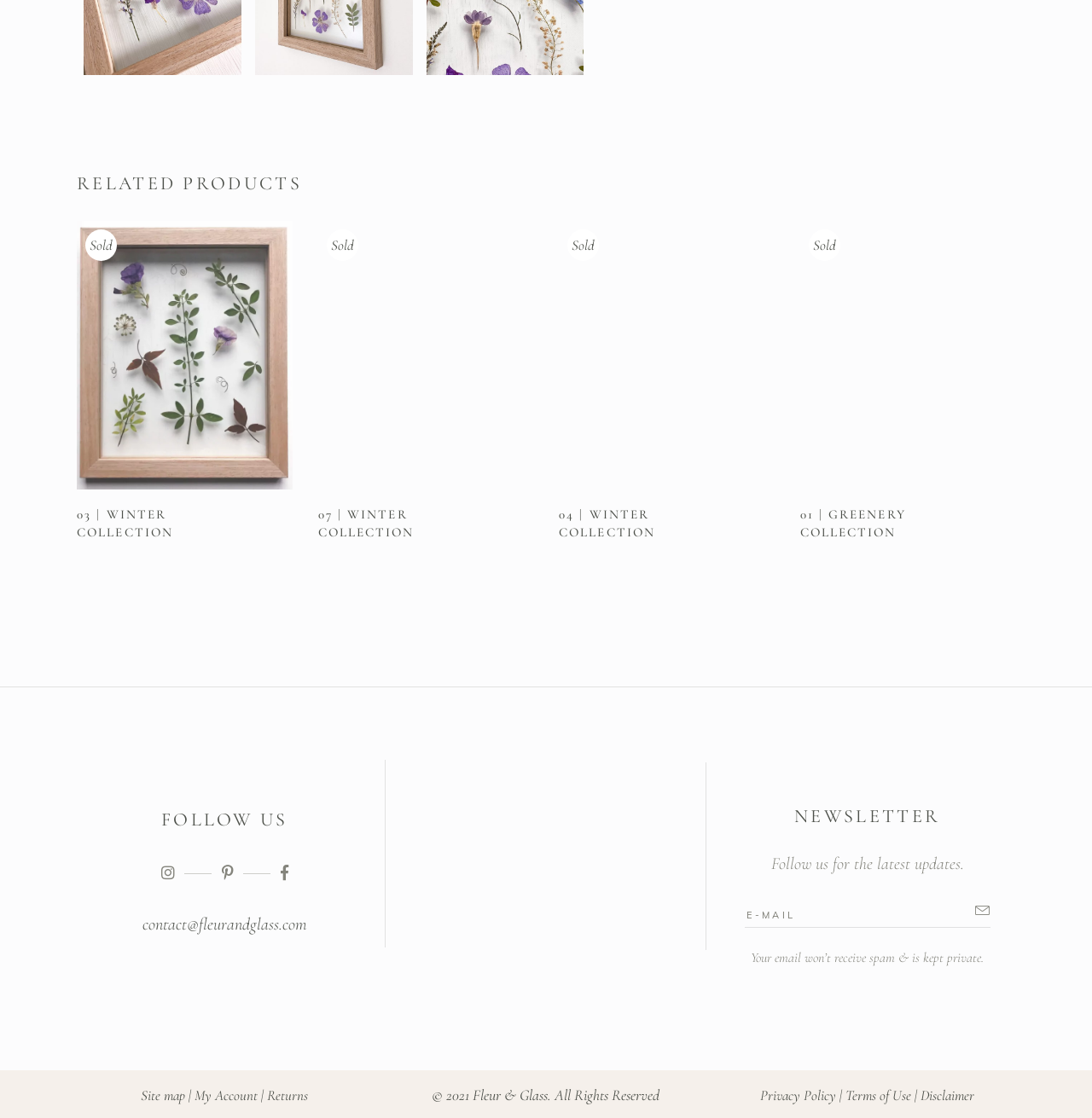What is the title of the first collection?
From the image, provide a succinct answer in one word or a short phrase.

03 | Winter Collection